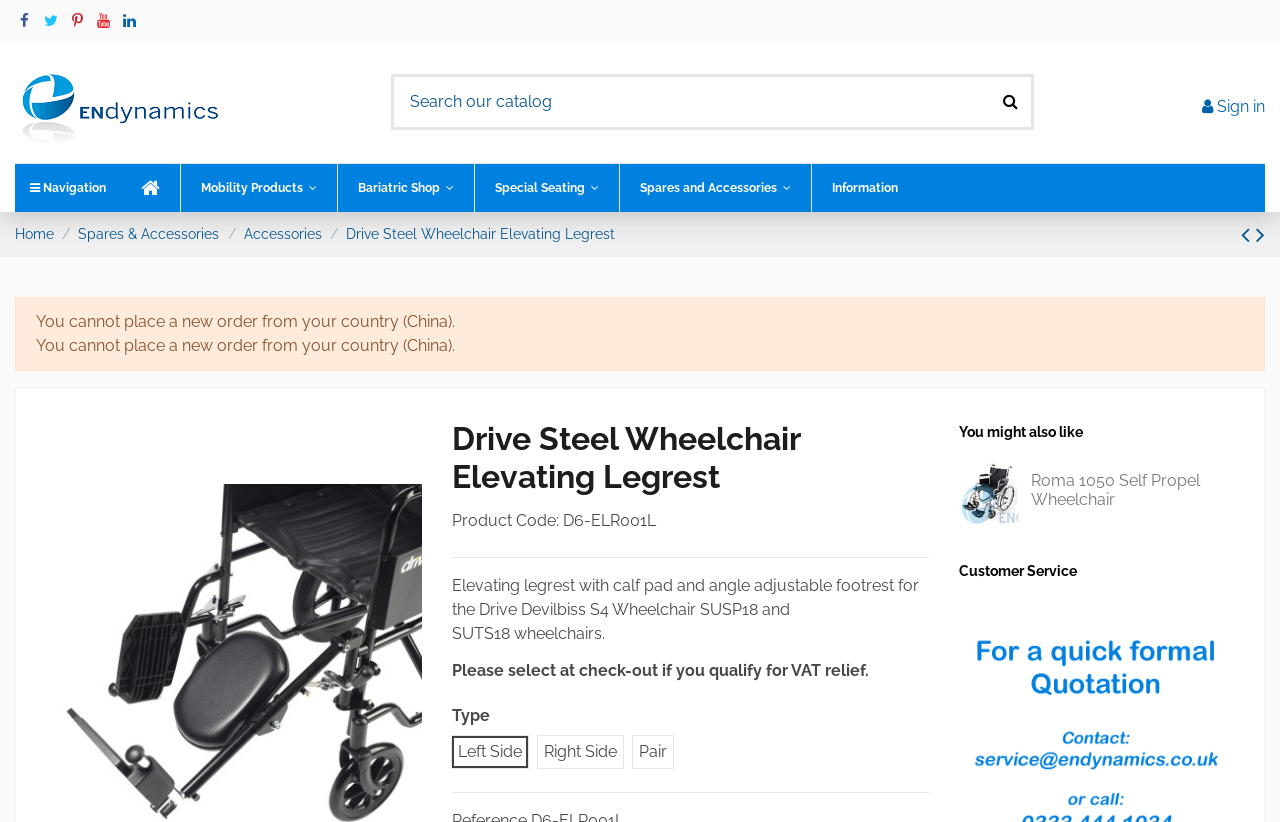Could you provide the bounding box coordinates for the portion of the screen to click to complete this instruction: "Search our catalog"?

[0.305, 0.09, 0.808, 0.158]